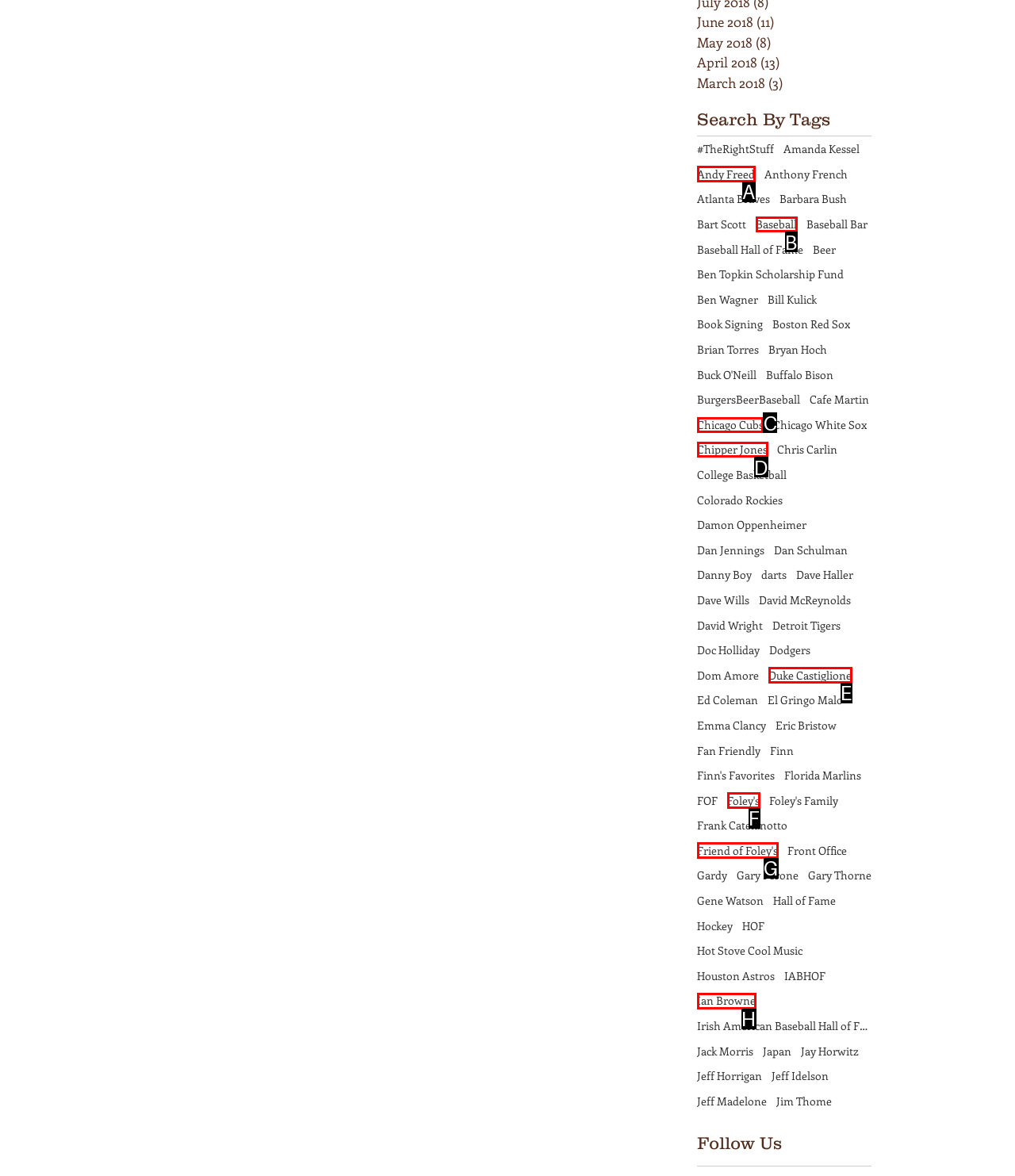Identify which lettered option to click to carry out the task: Explore the page about Chicago Cubs. Provide the letter as your answer.

C